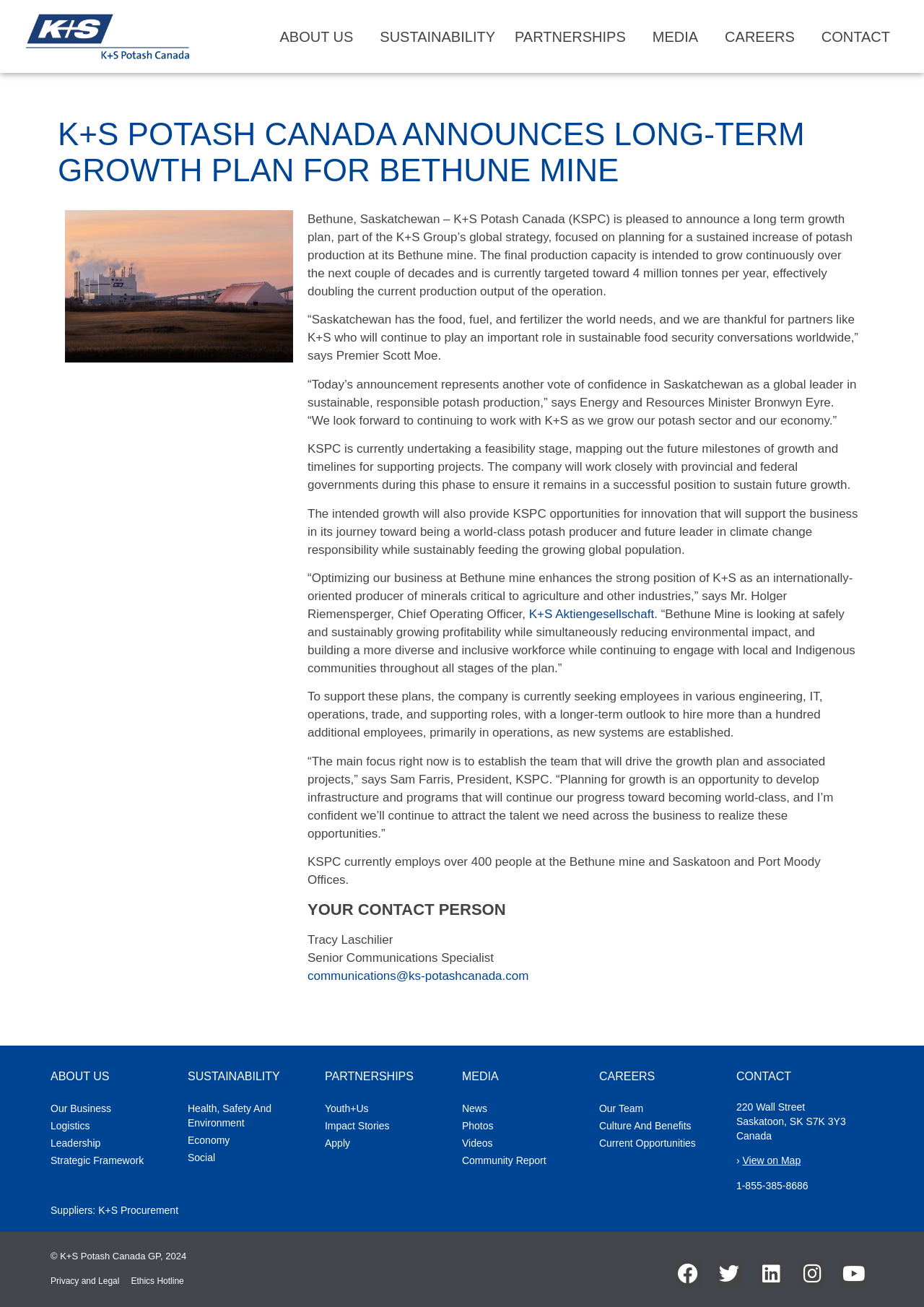What is the target production capacity of the Bethune mine?
Answer the question with a thorough and detailed explanation.

The target production capacity is mentioned in the StaticText element 'The final production capacity is intended to grow continuously over the next couple of decades and is currently targeted toward 4 million tonnes per year, effectively doubling the current production output of the operation.'.